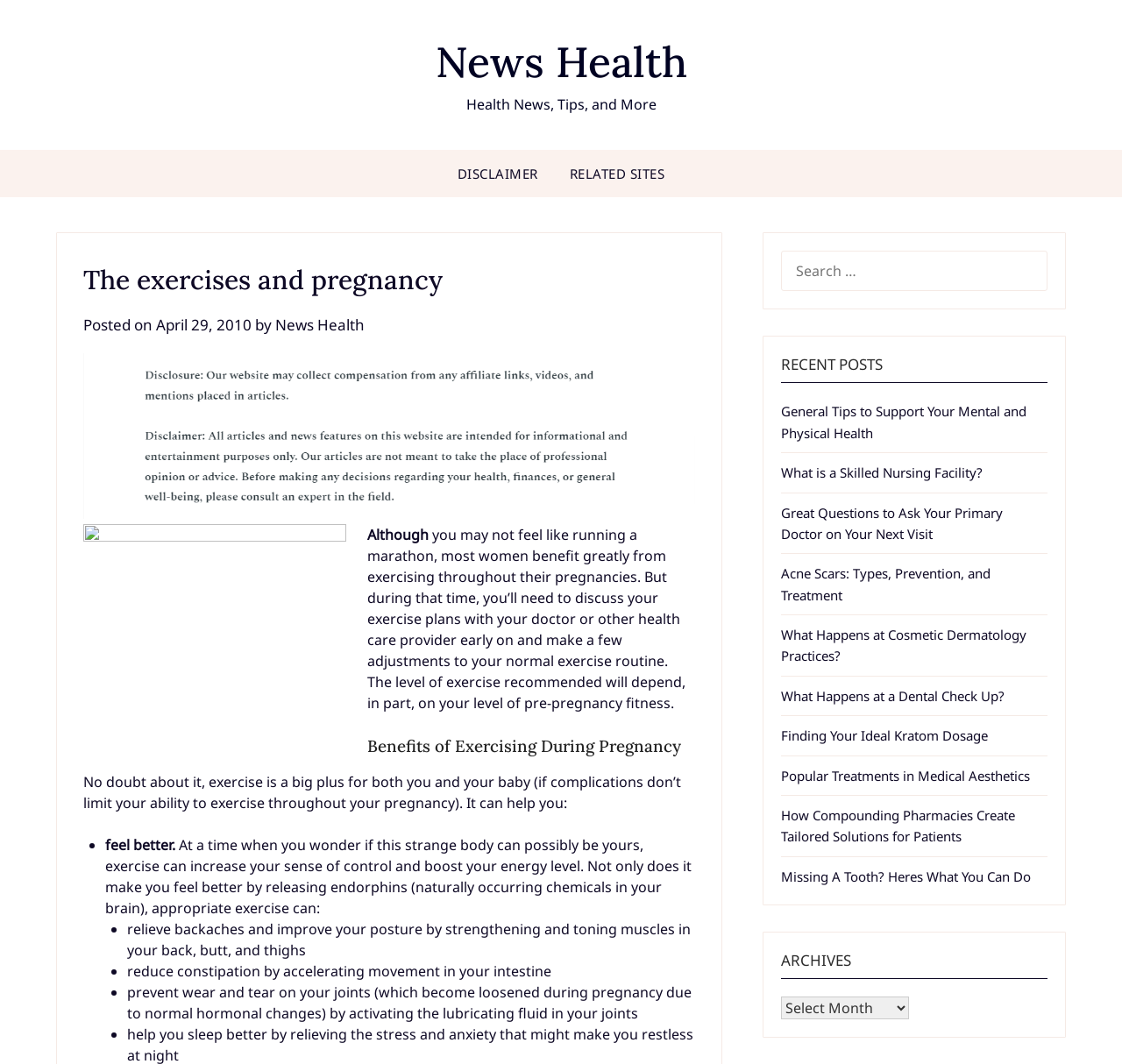Find the bounding box coordinates of the element to click in order to complete the given instruction: "Click the 'DISCLAIMER' link."

[0.395, 0.141, 0.492, 0.186]